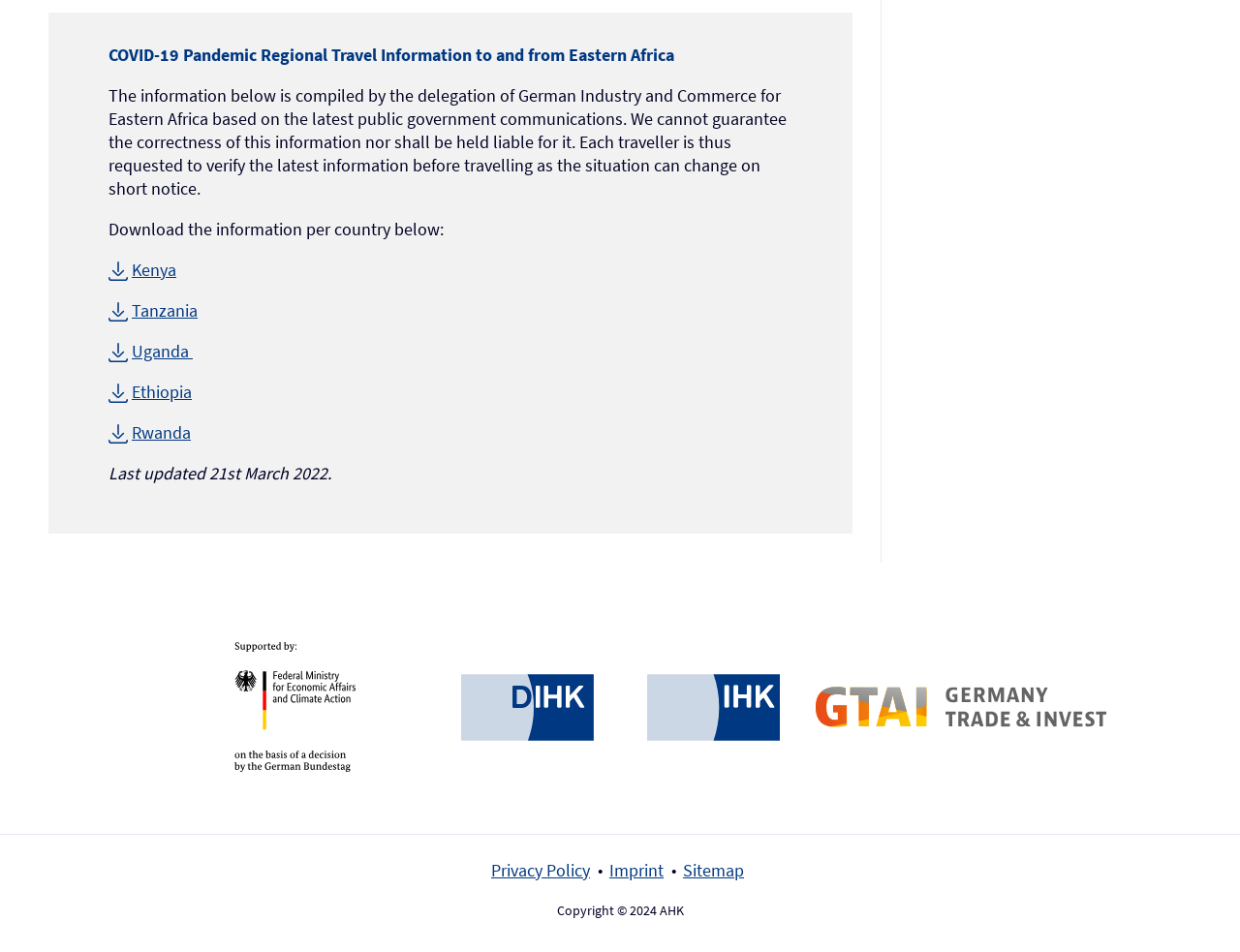Please find the bounding box coordinates of the element that needs to be clicked to perform the following instruction: "Download information about Kenya". The bounding box coordinates should be four float numbers between 0 and 1, represented as [left, top, right, bottom].

[0.088, 0.272, 0.142, 0.295]